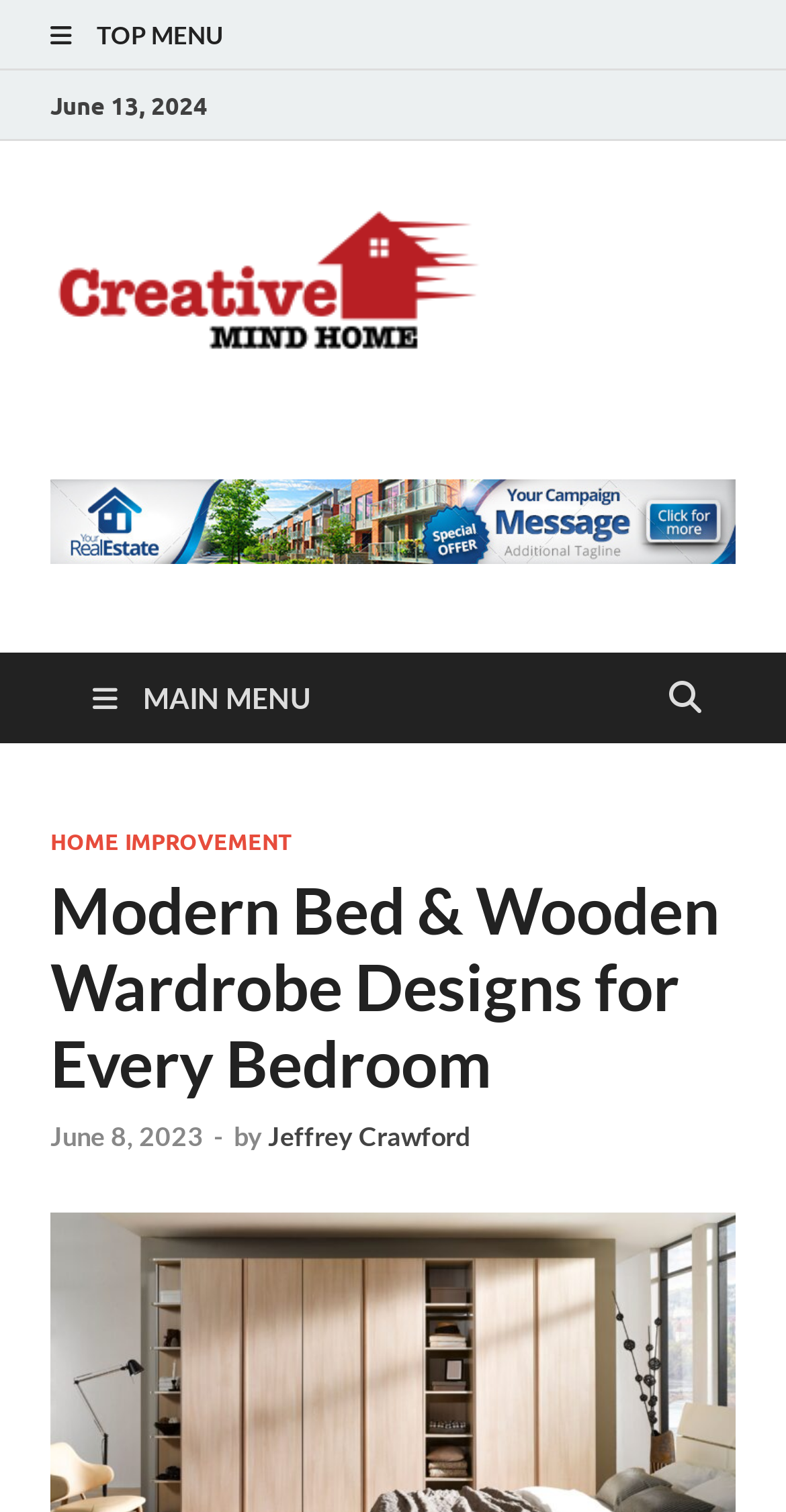Reply to the question with a single word or phrase:
What is the name of the website?

Creative Mind Home